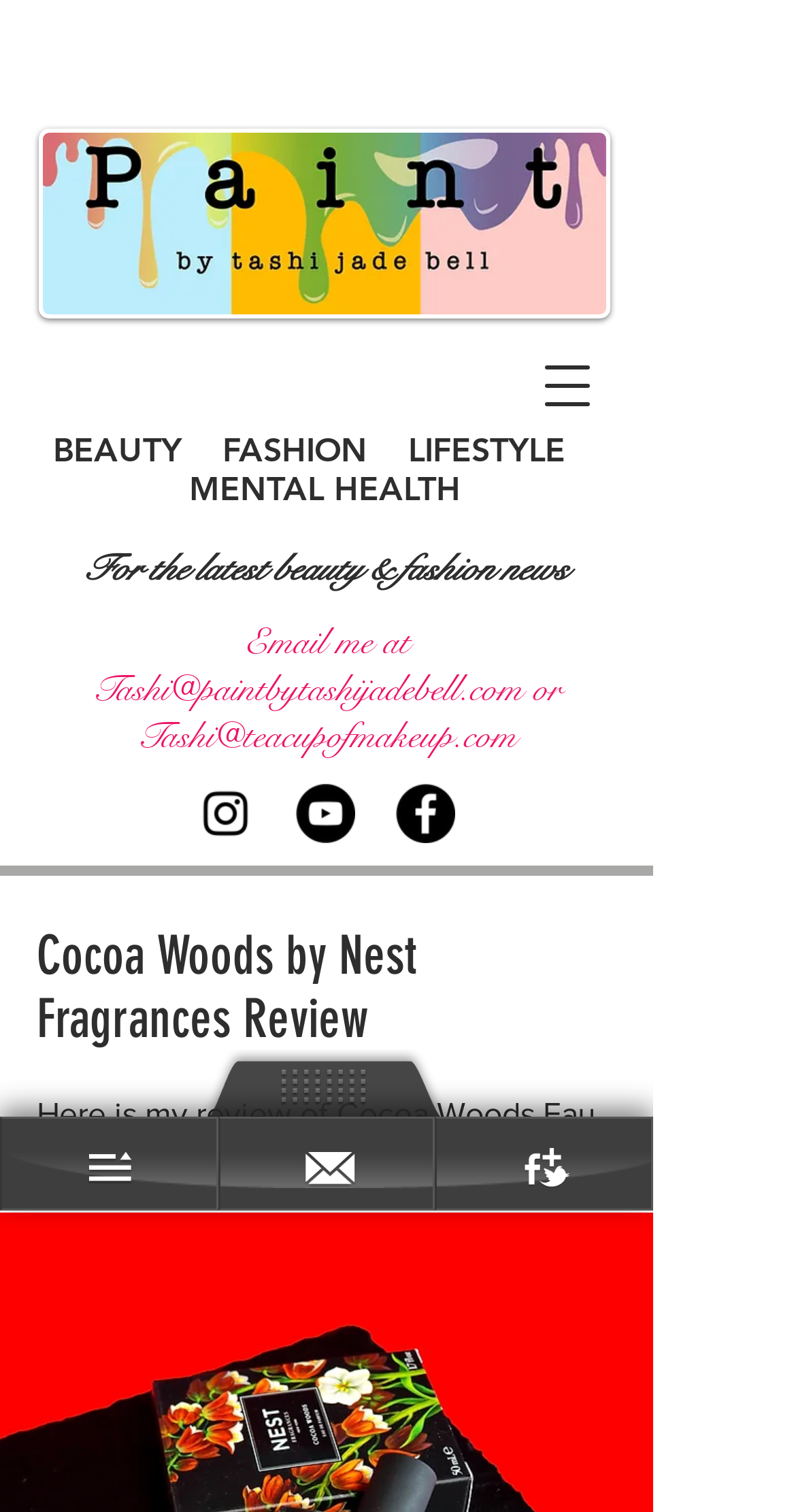What is the brand of the perfume being reviewed?
Look at the screenshot and respond with one word or a short phrase.

Nest Fragrances